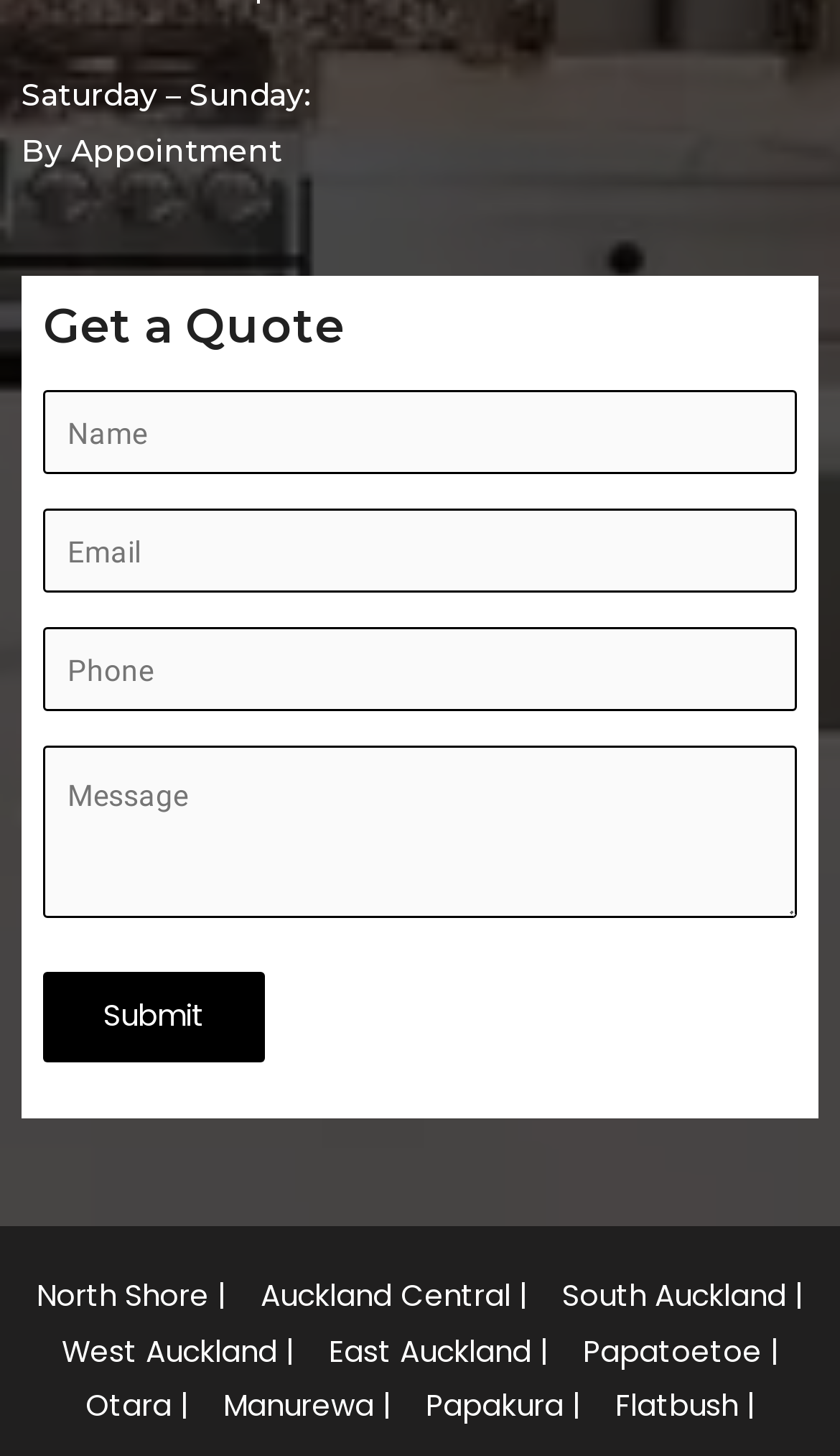Please identify the bounding box coordinates of the element on the webpage that should be clicked to follow this instruction: "Create a 'Vision Statement'". The bounding box coordinates should be given as four float numbers between 0 and 1, formatted as [left, top, right, bottom].

None